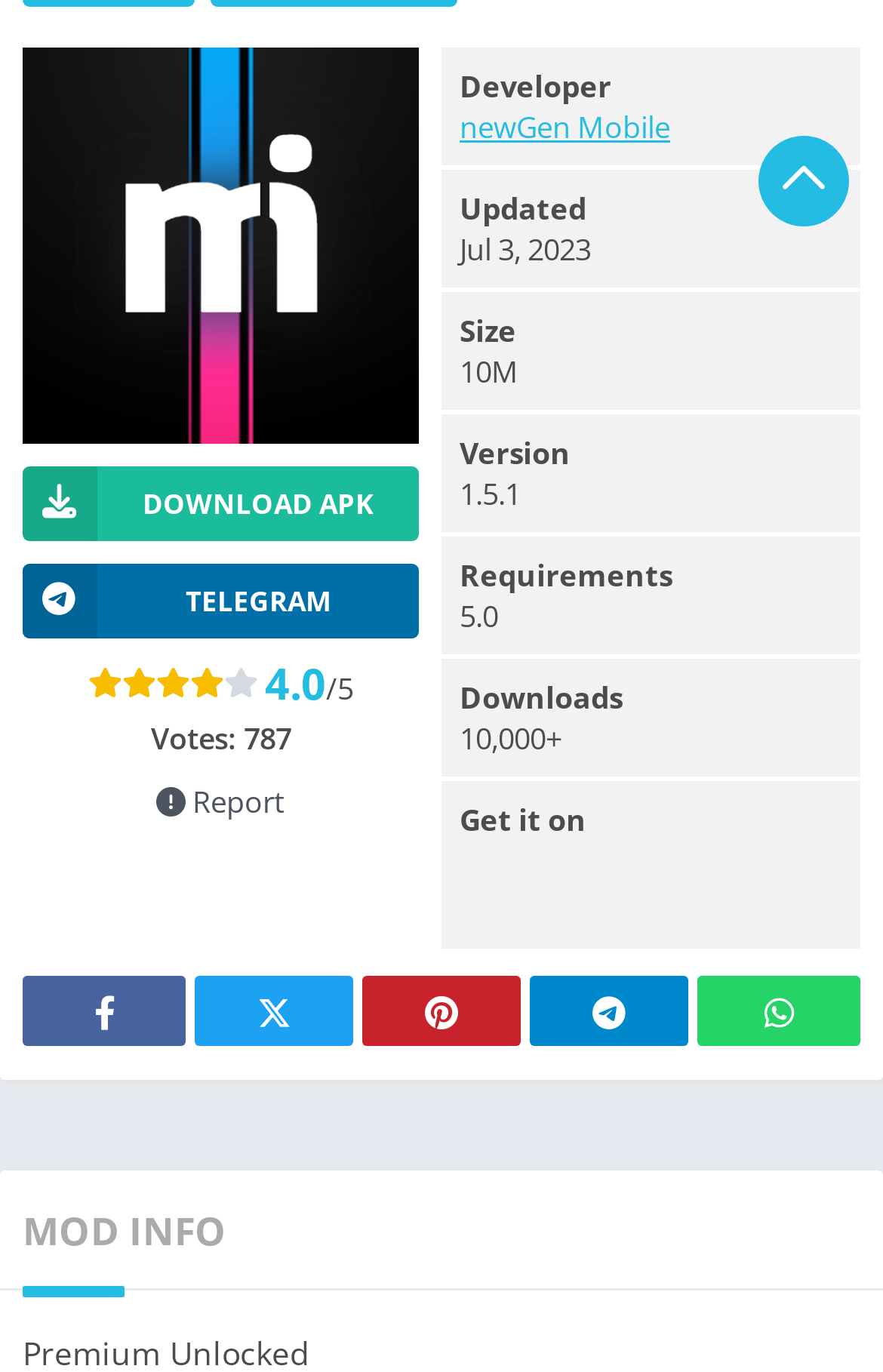Could you locate the bounding box coordinates for the section that should be clicked to accomplish this task: "Visit Facebook".

[0.026, 0.71, 0.21, 0.762]